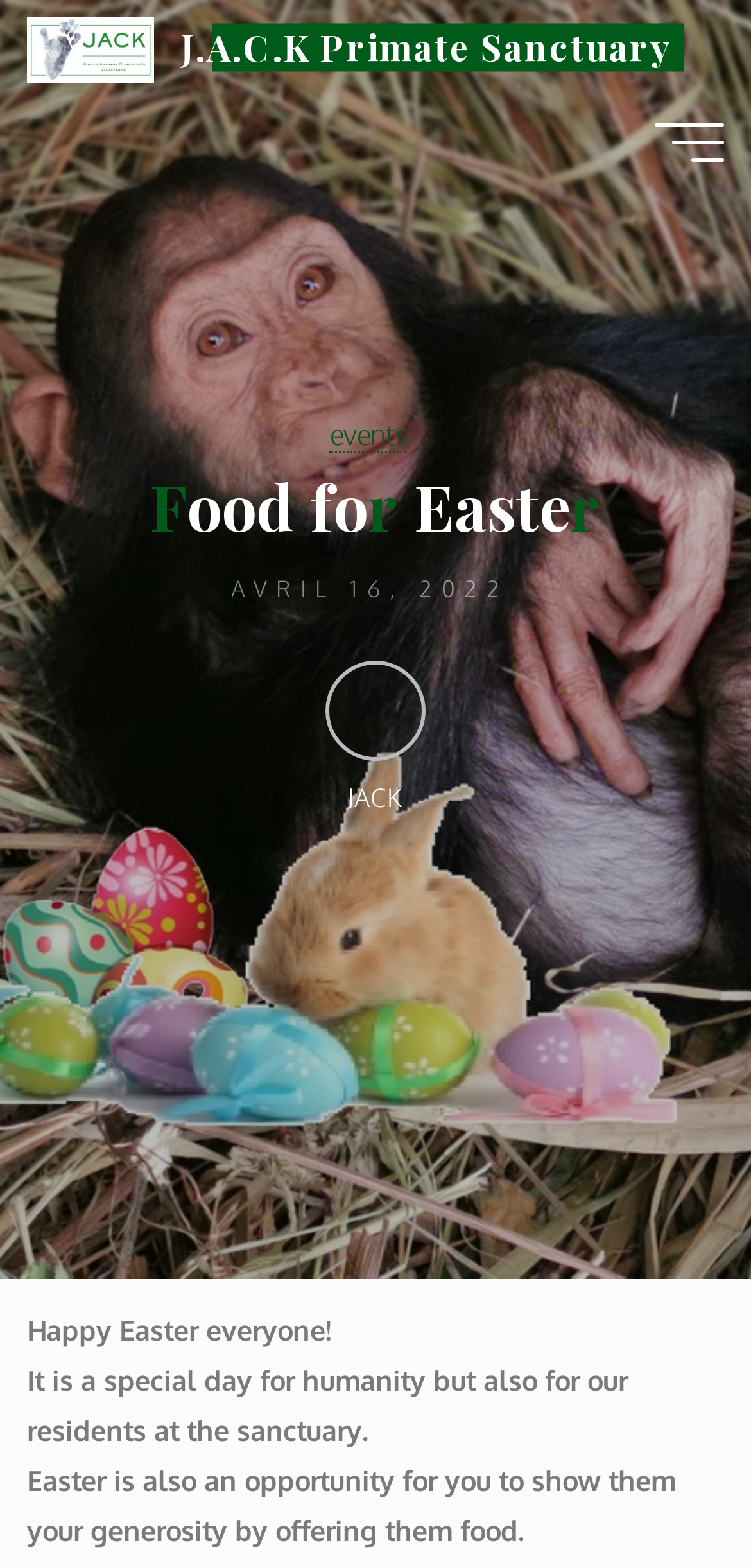Offer a detailed account of what is visible on the webpage.

The webpage is about the J.A.C.K Primate Sanctuary, with a focus on Easter celebrations. At the top left corner, there is a logo of the sanctuary, accompanied by a link to the organization's website. Below the logo, there is a large banner image that spans the entire width of the page, with the text "Food for Easter" written on it.

On the top right side, there is a button with no text, and a link to the sanctuary's website. Below the button, there are three emphasis elements with individual letters "f", "o", and "r", which together form the word "for". Next to it, there is another emphasis element with the letters "E" and "r", which together form the word "Er".

Below these elements, there is a time element displaying the date "AVRIL 16, 2022". On the right side of the date, there is a link to "JACK". Below the link, there is a paragraph of text that spans about half the width of the page, with three sentences: "Happy Easter everyone! It is a special day for humanity but also for our residents at the sanctuary. Easter is also an opportunity for you to show them your generosity by offering them food."

At the bottom right corner, there is a link to "Haut de page" (which means "Top of page" in French), with two arrow icons pointing upwards.